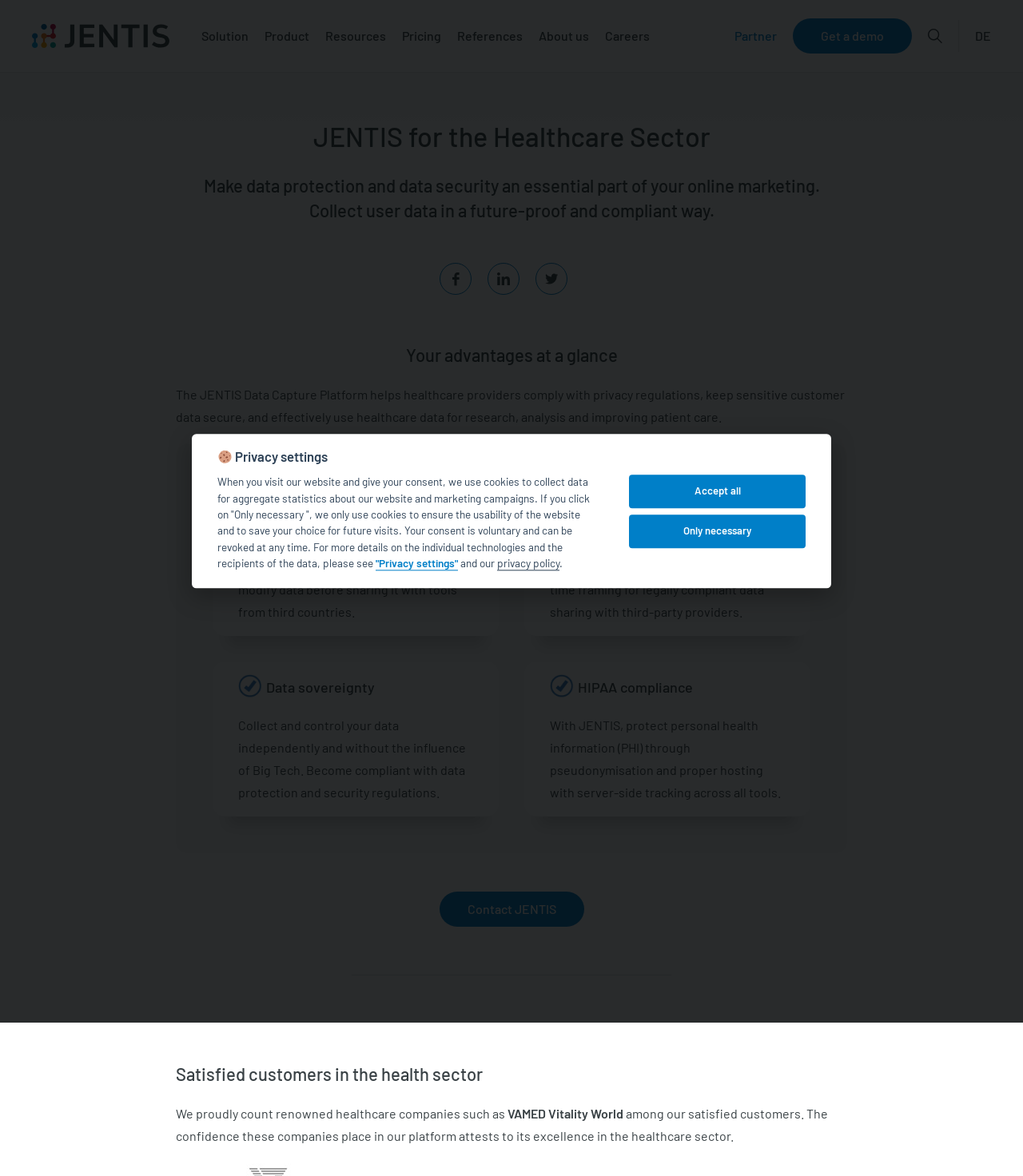What is the name of one of the satisfied customers of JENTIS in the health sector?
Please give a detailed and elaborate answer to the question.

The webpage lists 'VAMED Vitality World' as one of the satisfied customers of JENTIS in the health sector, along with other renowned healthcare companies.